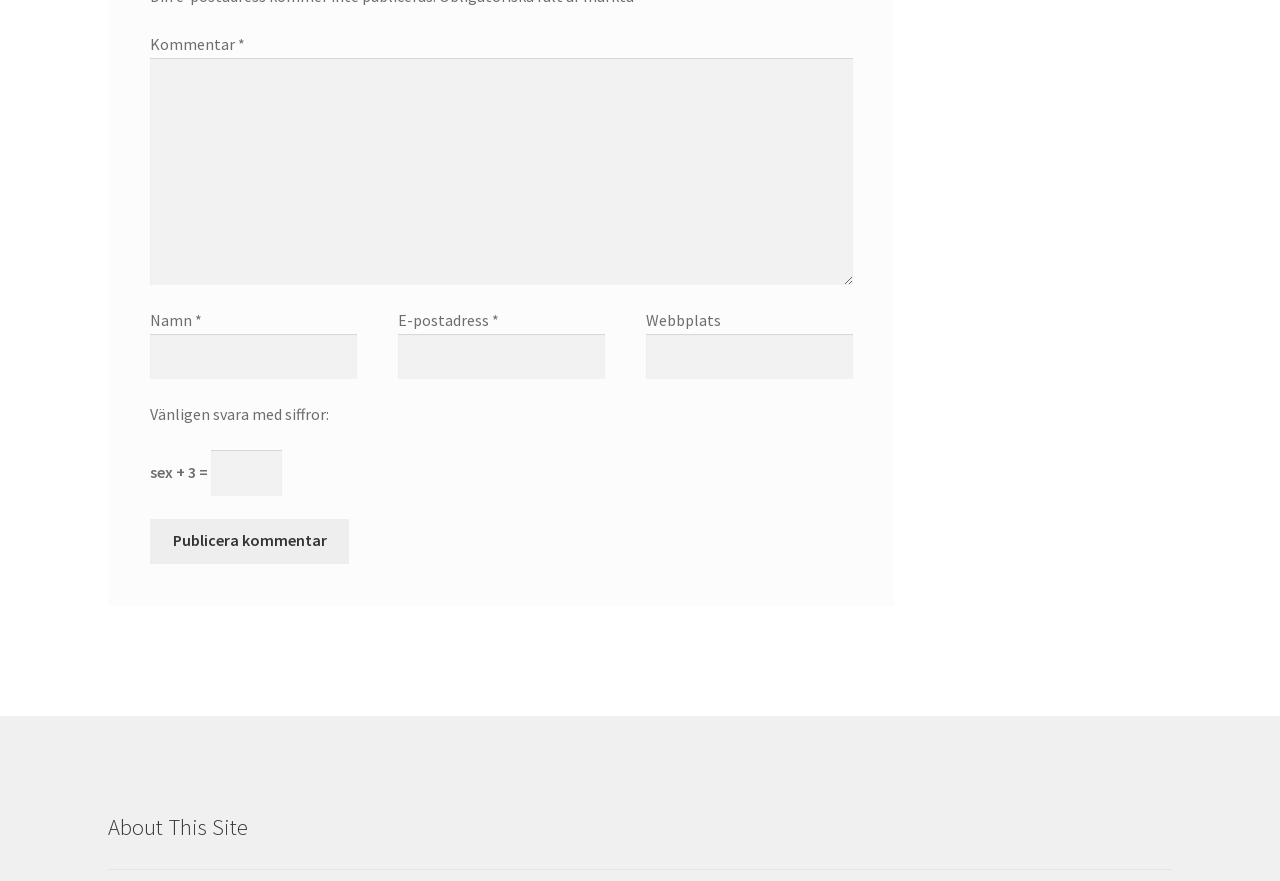What is the format required for the 'E-postadress' field?
Answer the question in a detailed and comprehensive manner.

The 'E-postadress' field has a describedby element 'email-notes', suggesting that it requires an email address in a specific format.